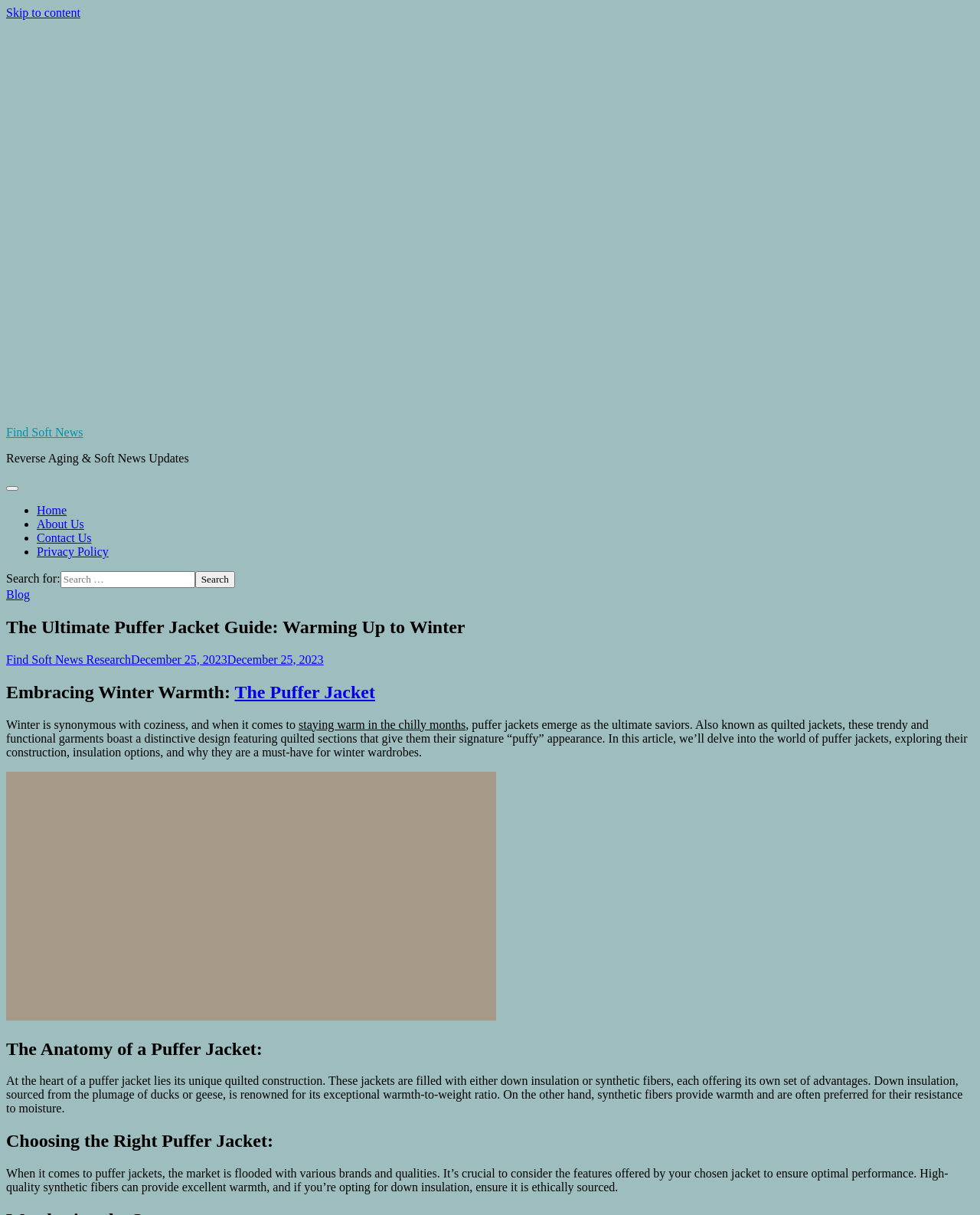Using the provided description: "Find Soft News", find the bounding box coordinates of the corresponding UI element. The output should be four float numbers between 0 and 1, in the format [left, top, right, bottom].

[0.006, 0.35, 0.085, 0.361]